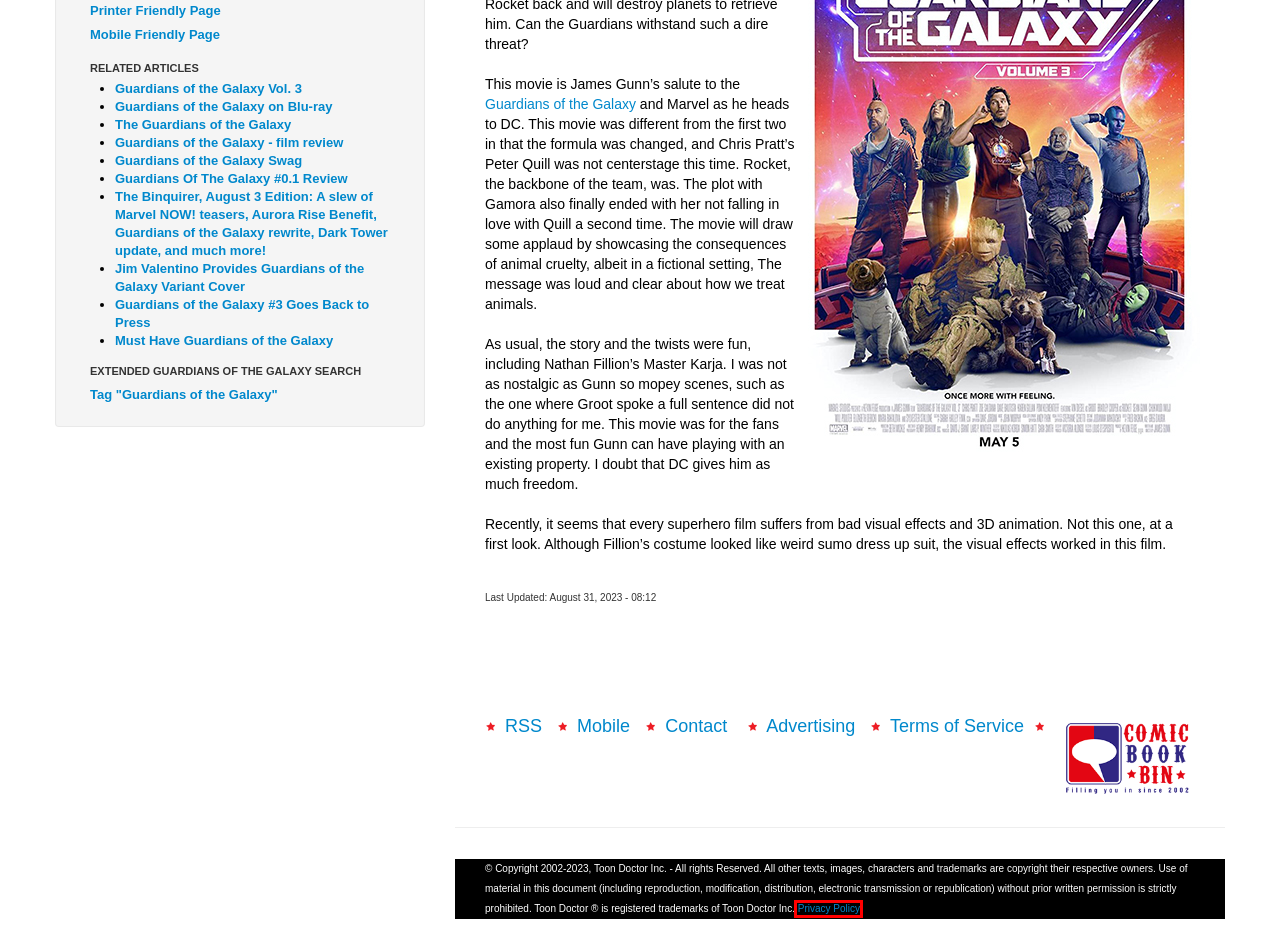With the provided webpage screenshot containing a red bounding box around a UI element, determine which description best matches the new webpage that appears after clicking the selected element. The choices are:
A. Guardians of the Galaxy - film review
B. Terms of Service
C. Guardians of the Galaxy on Blu-ray
D. Privacy Notice
E. Jim Valentino Provides Guardians of the Galaxy Variant Cover
F. Guardians of the Galaxy Vol. 3 - Mobile Edition
G. Guardians Of The Galaxy #0.1 Review
H. Must Have Guardians of the Galaxy

D